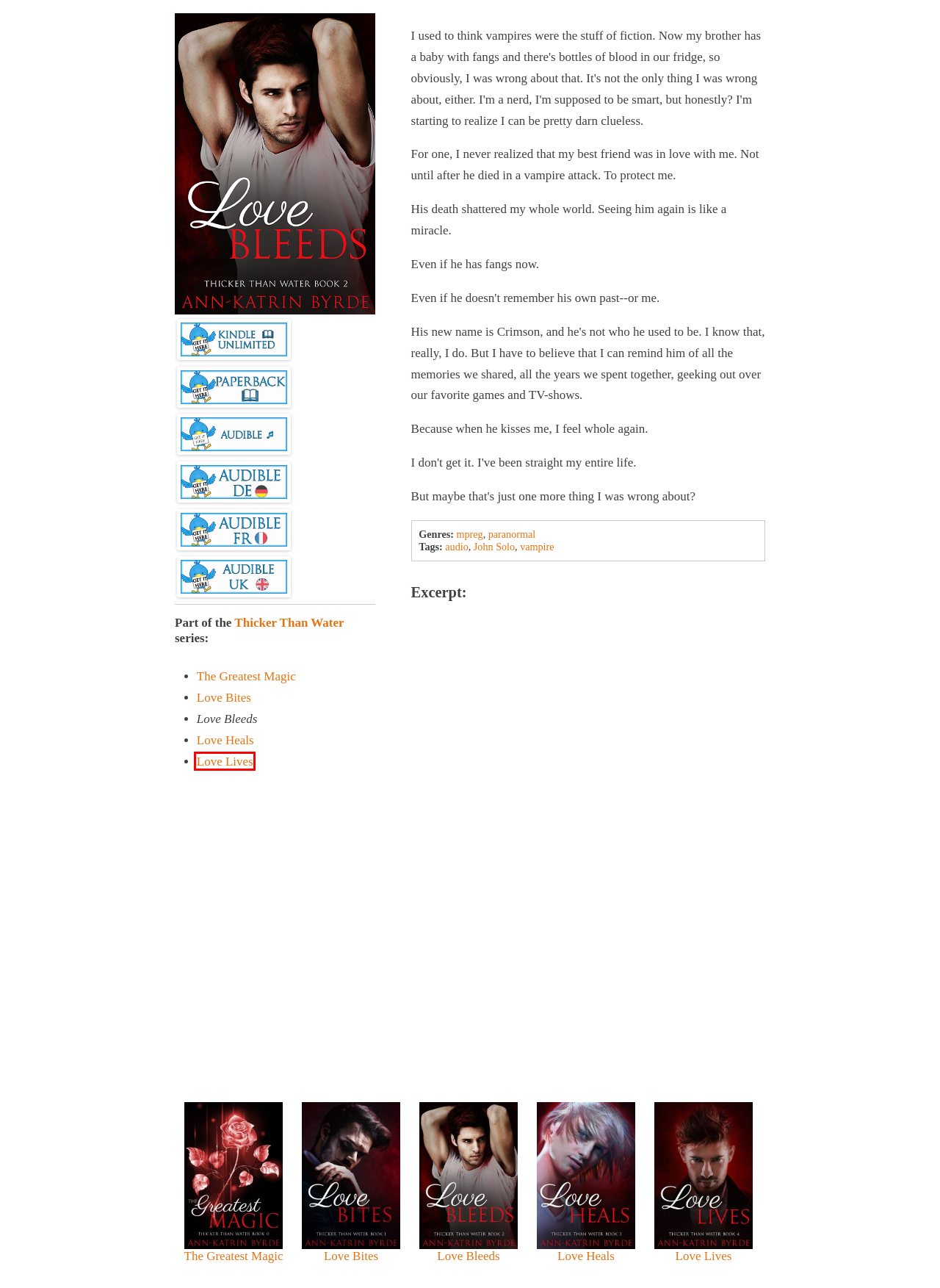You have a screenshot showing a webpage with a red bounding box around a UI element. Choose the webpage description that best matches the new page after clicking the highlighted element. Here are the options:
A. Love Bites – The Byrde Nest
B. Books Tagged With audio
C. Love Bleeds by Ann-Katrin Byrde - Audiobook - Audible.co.uk
D. paranormal Genre
E. Love Lives – The Byrde Nest
F. Books Tagged With John Solo
G. The Greatest Magic – The Byrde Nest
H. Love Bleeds Livre audio | Ann-Katrin Byrde | Audible.fr: Livre audio  Anglais

E